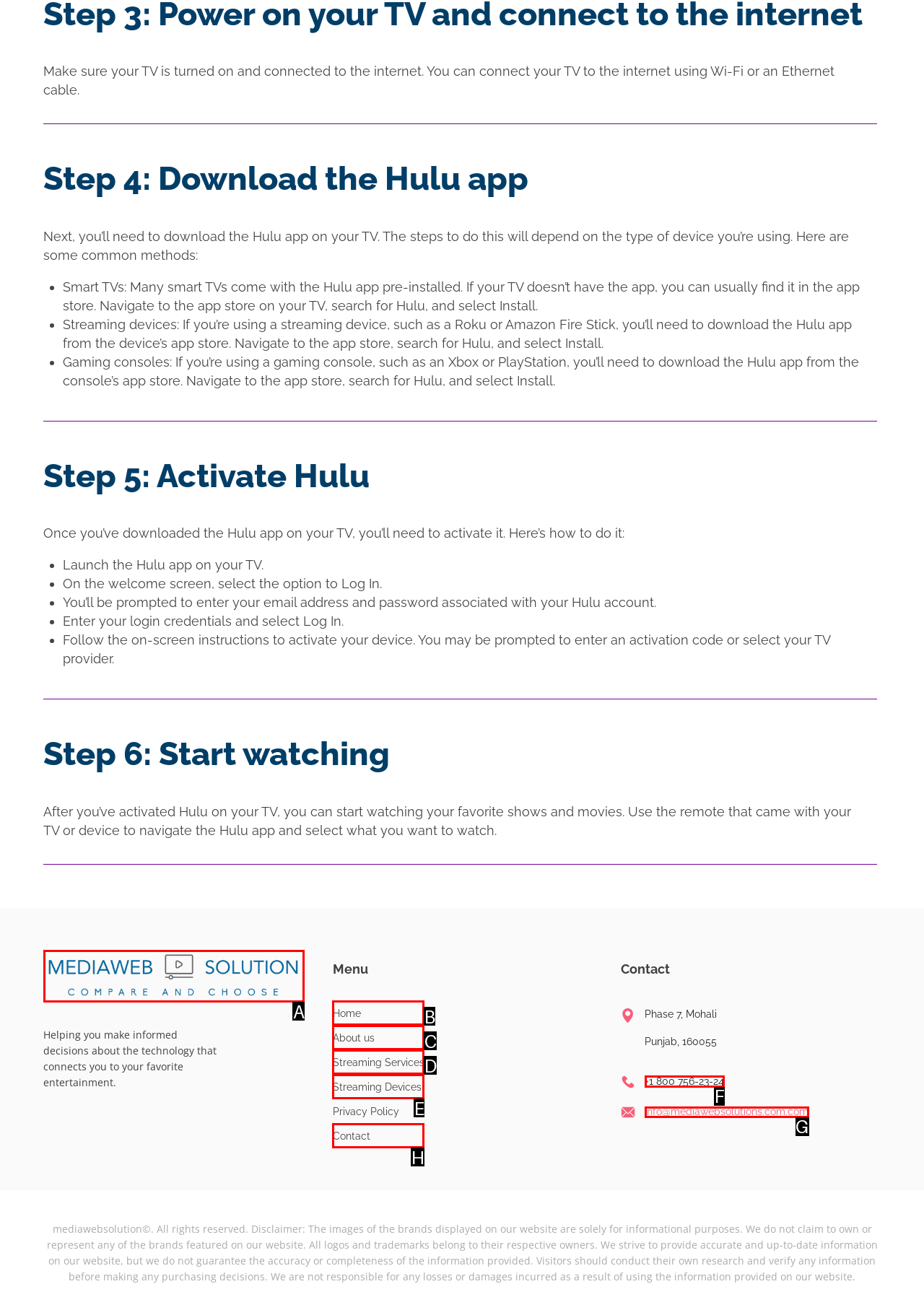Please identify the correct UI element to click for the task: Click the 'Contact' button Respond with the letter of the appropriate option.

F